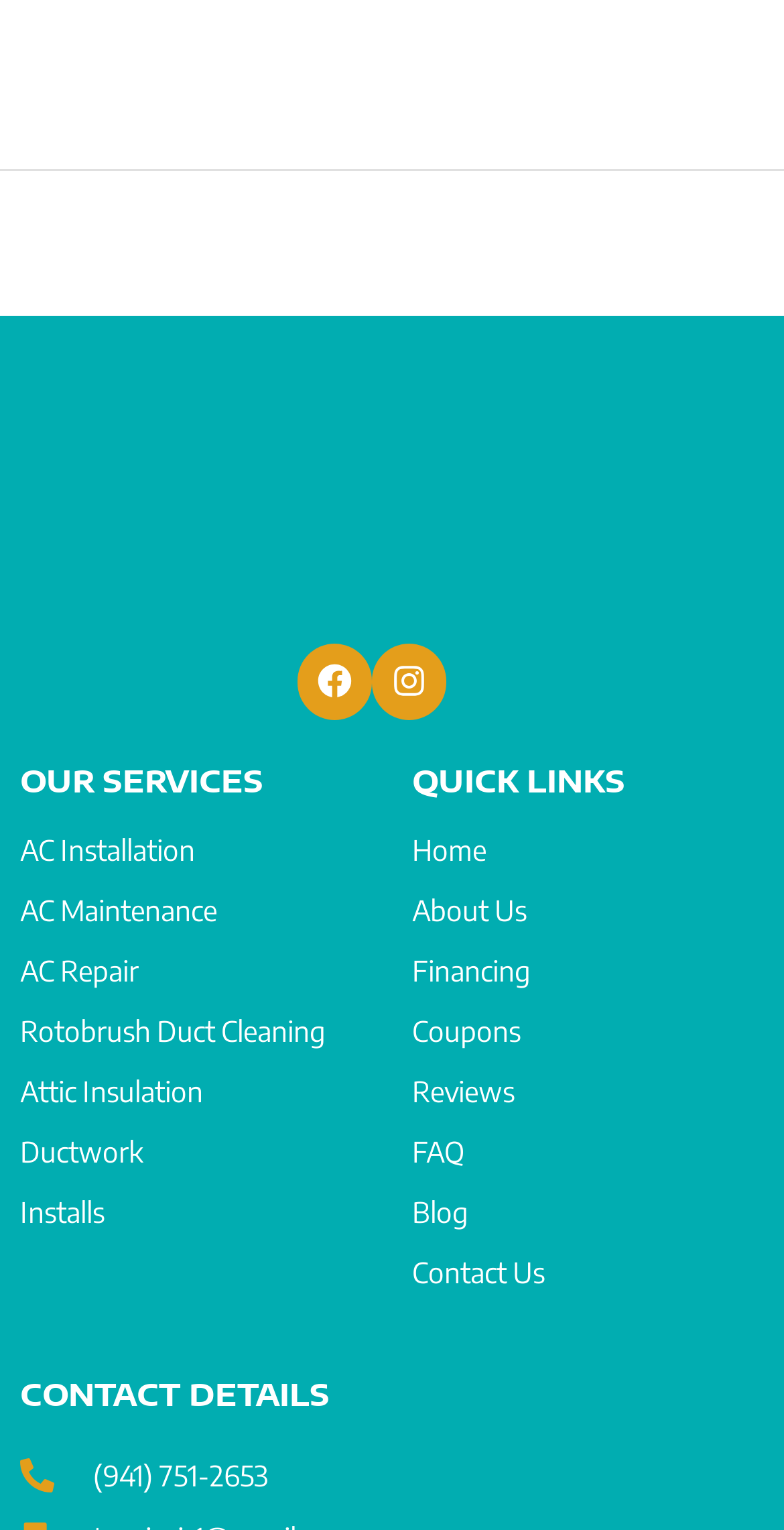What is the phone number of the company?
Please give a detailed and elaborate answer to the question.

The phone number of the company can be found in the 'CONTACT DETAILS' section of the page, which is a link element with the text '(941) 751-2653'.